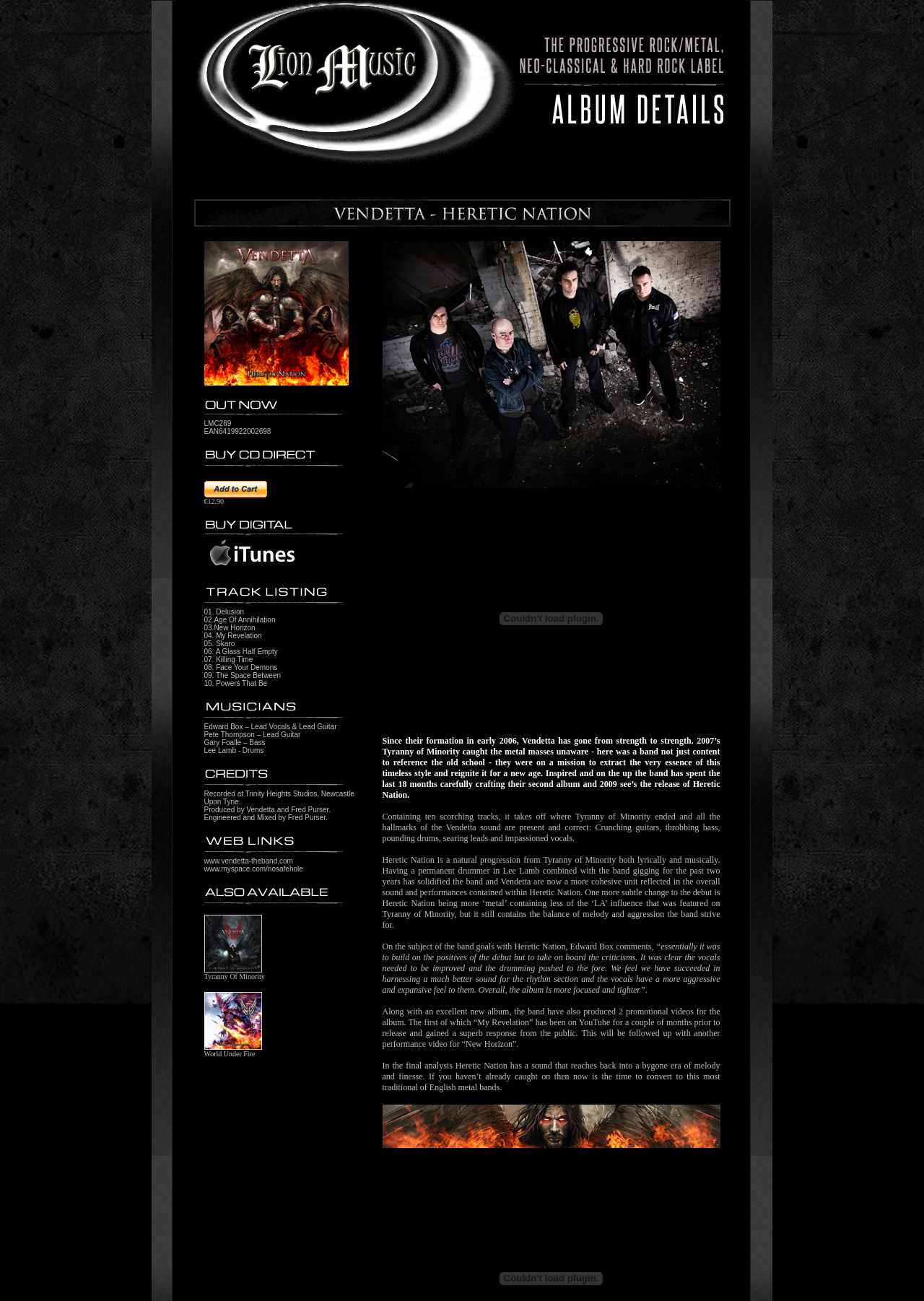What is the name of the band's second album?
Using the image as a reference, answer with just one word or a short phrase.

Heretic Nation